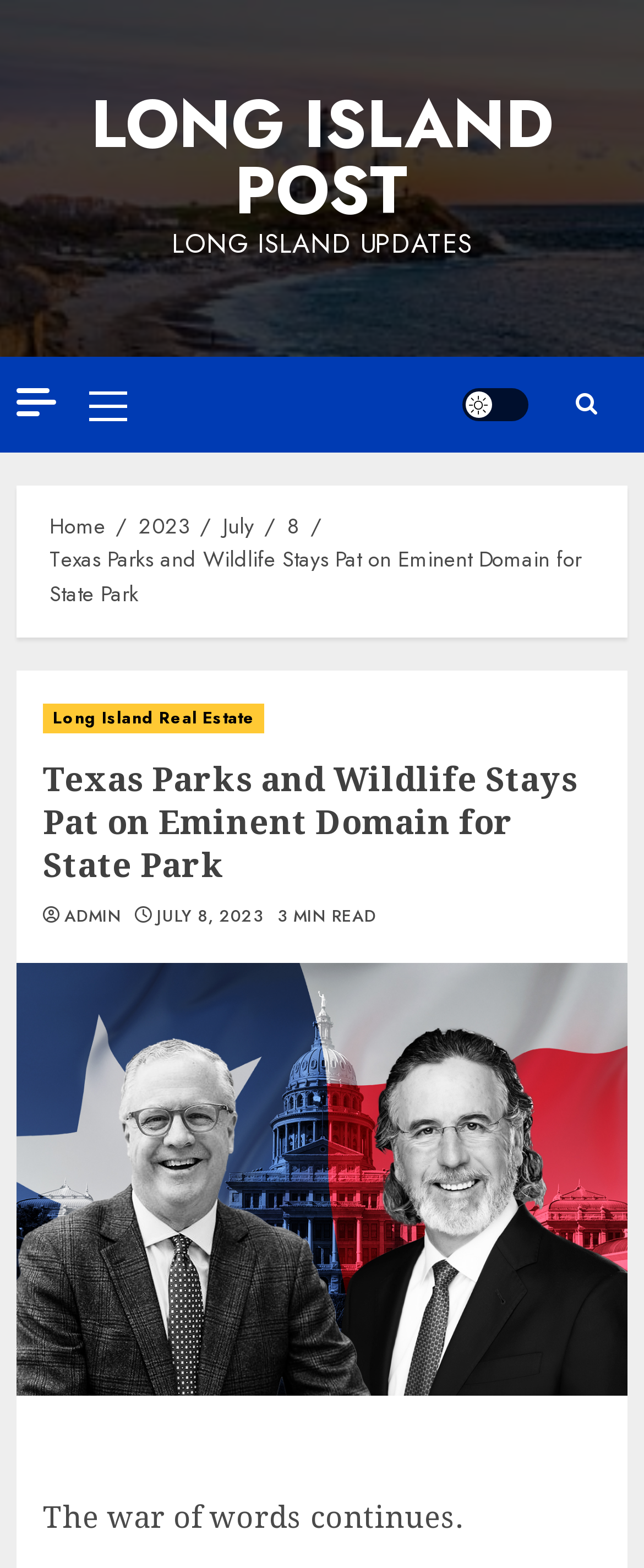How many links are in the primary menu?
Examine the image and provide an in-depth answer to the question.

I found the primary menu by looking at the top navigation bar, where I saw a generic element with the text 'Primary Menu'. Inside this element, I found one link.